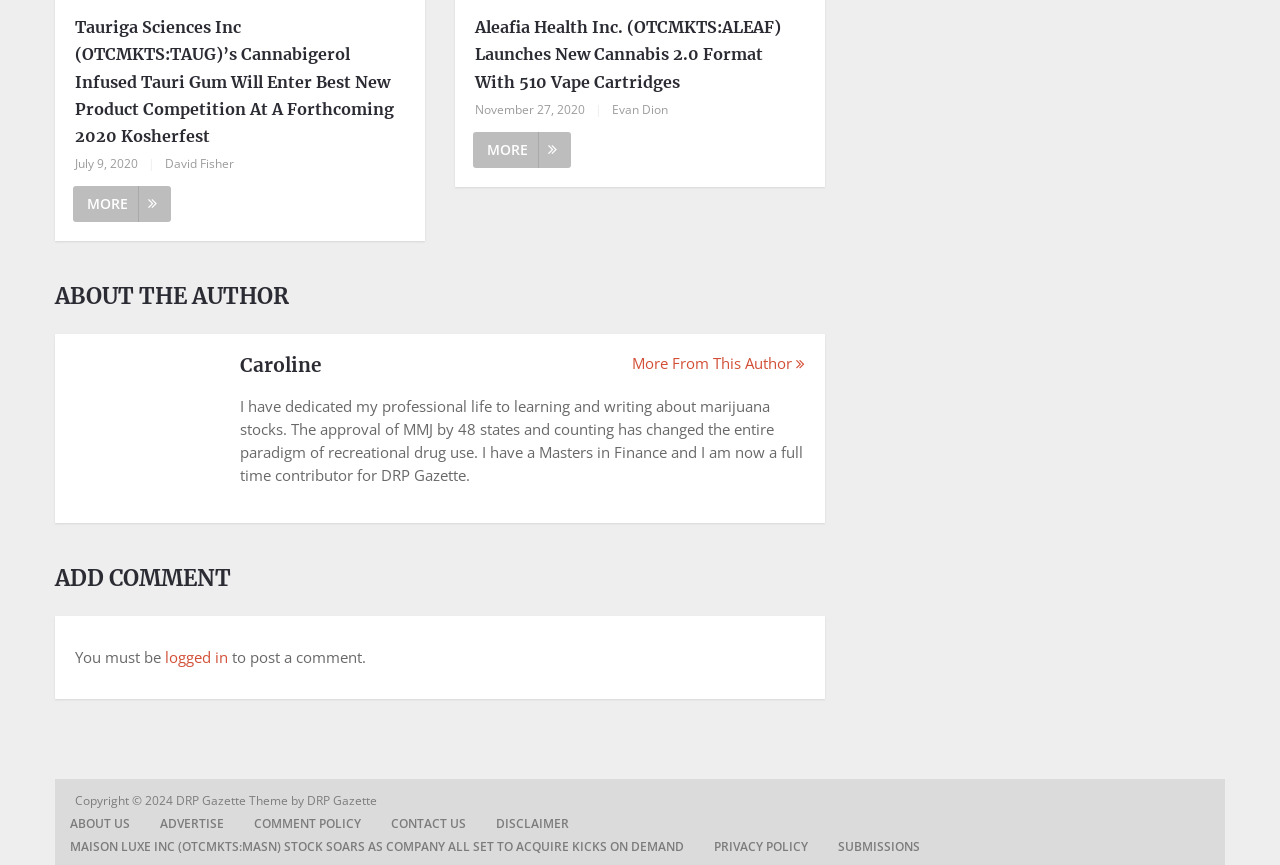Highlight the bounding box coordinates of the region I should click on to meet the following instruction: "Post a comment".

[0.043, 0.651, 0.644, 0.687]